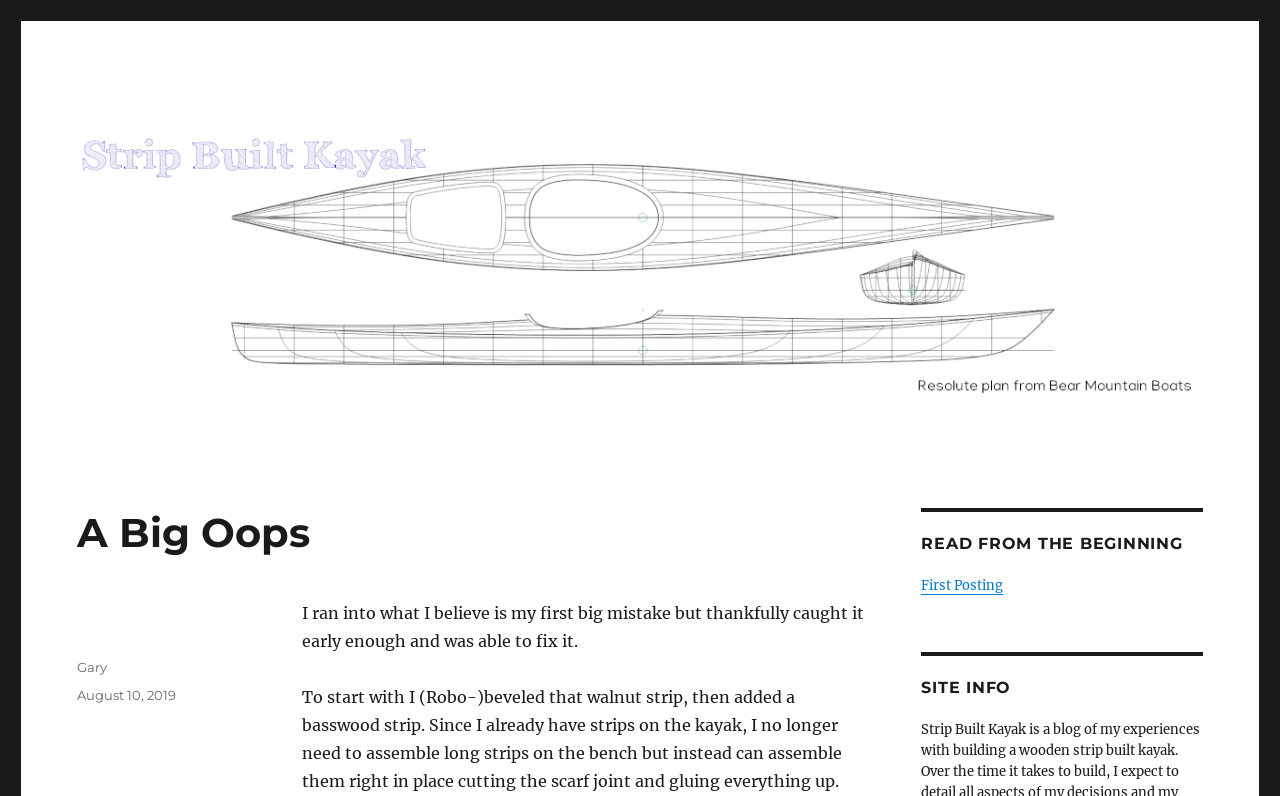Use a single word or phrase to answer the question:
What is the author of this blog post?

Gary